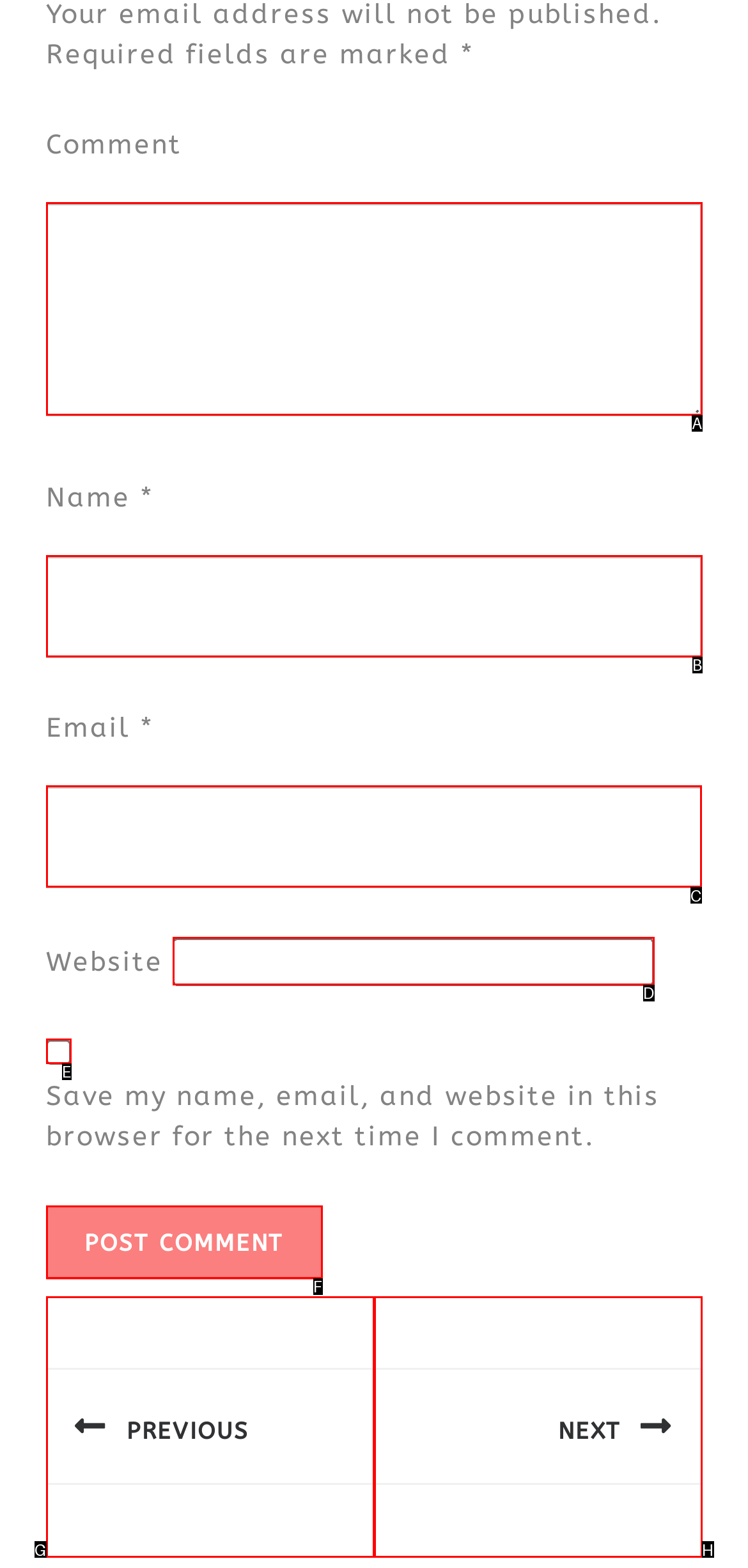Identify the appropriate choice to fulfill this task: Input your email
Respond with the letter corresponding to the correct option.

C